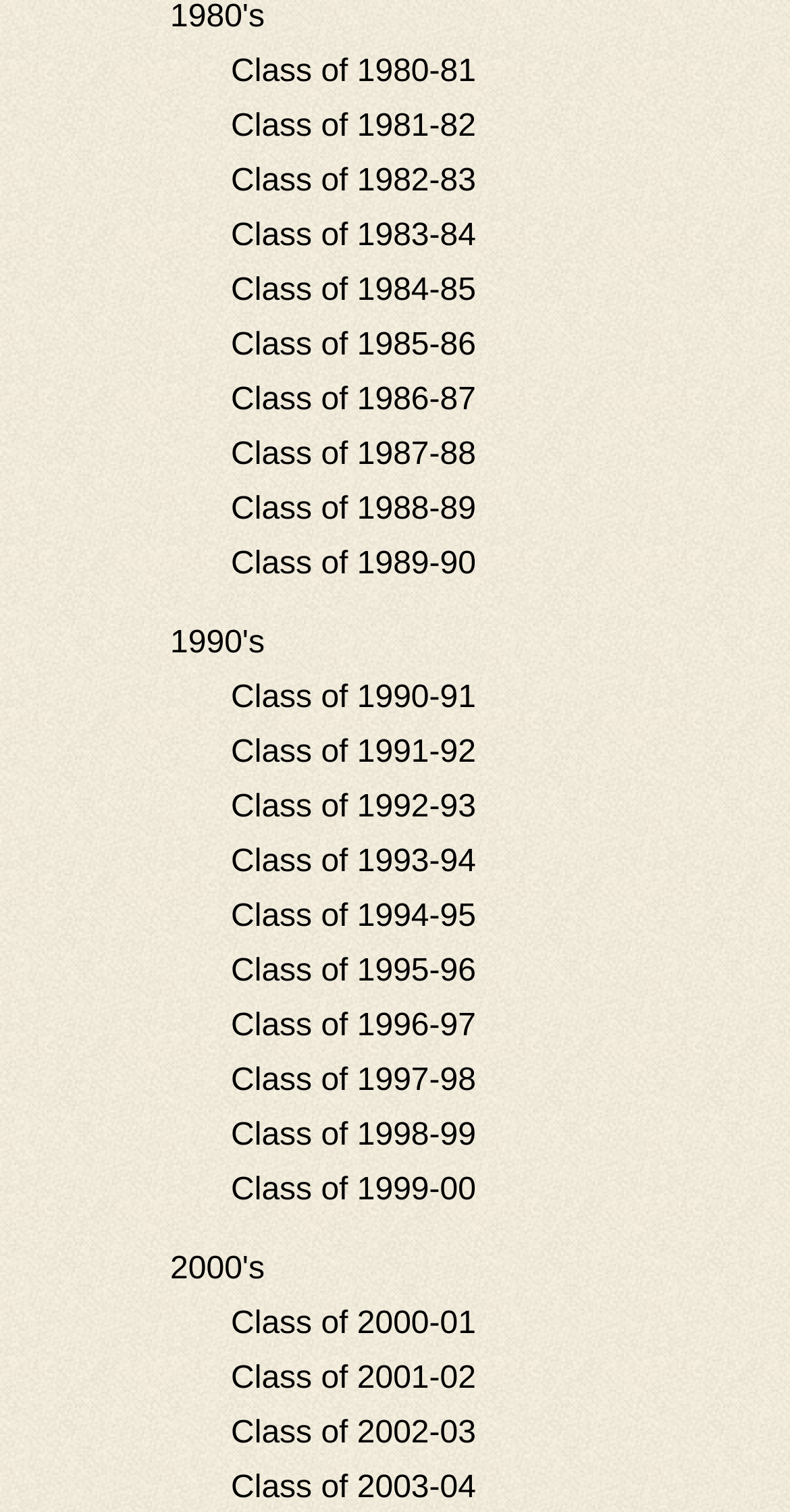Please find the bounding box coordinates of the element's region to be clicked to carry out this instruction: "Explore the 1990's class list".

[0.215, 0.414, 0.335, 0.437]